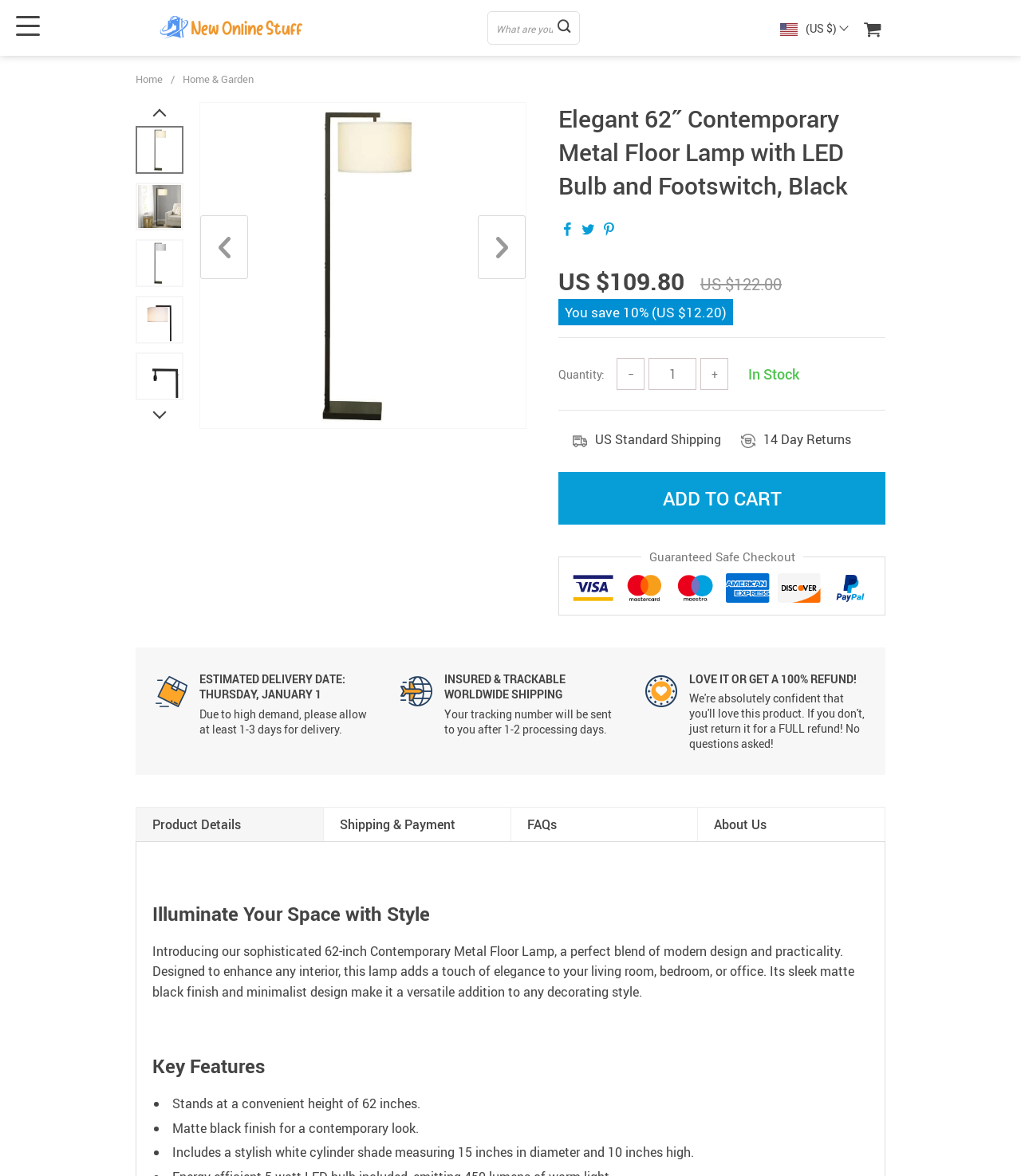What is the material of the lamp's finish?
Please answer the question as detailed as possible based on the image.

The material of the lamp's finish can be found in the product description, where it is mentioned as 'Matte black finish for a contemporary look'.